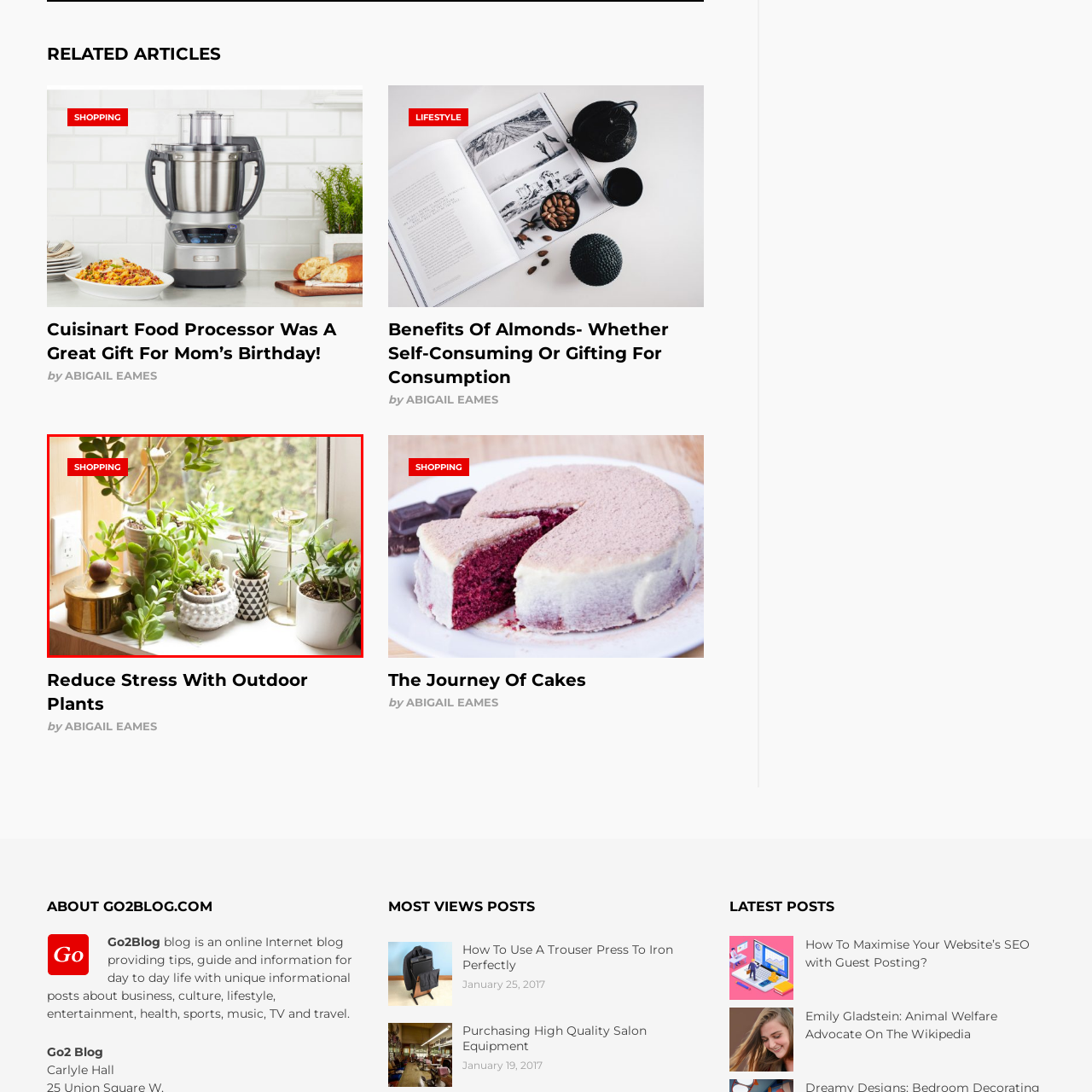Articulate a detailed narrative of what is visible inside the red-delineated region of the image.

The image features a cozy window sill adorned with a vibrant assortment of indoor plants, showcasing a lush green aesthetic that promotes a calming and inviting atmosphere. Various potted plants in diverse shapes and sizes bring life to the scene, including a stand-out arrangement in a textured white pot that holds small stones, contributing to the overall organic feel. Additional pots feature sleek and modern designs, enhancing the visual appeal with contrasting patterns. 

A chic metallic container adds a touch of elegance, while the sunlight filters through the window, highlighting the vivid greenery. In the top left corner, a bold red label reads "SHOPPING," suggesting an opportunity for viewers to explore stylish plant options for their own homes. This image beautifully encapsulates the theme of enhancing living spaces with plants, perfect for anyone looking to reduce stress and bring nature indoors.